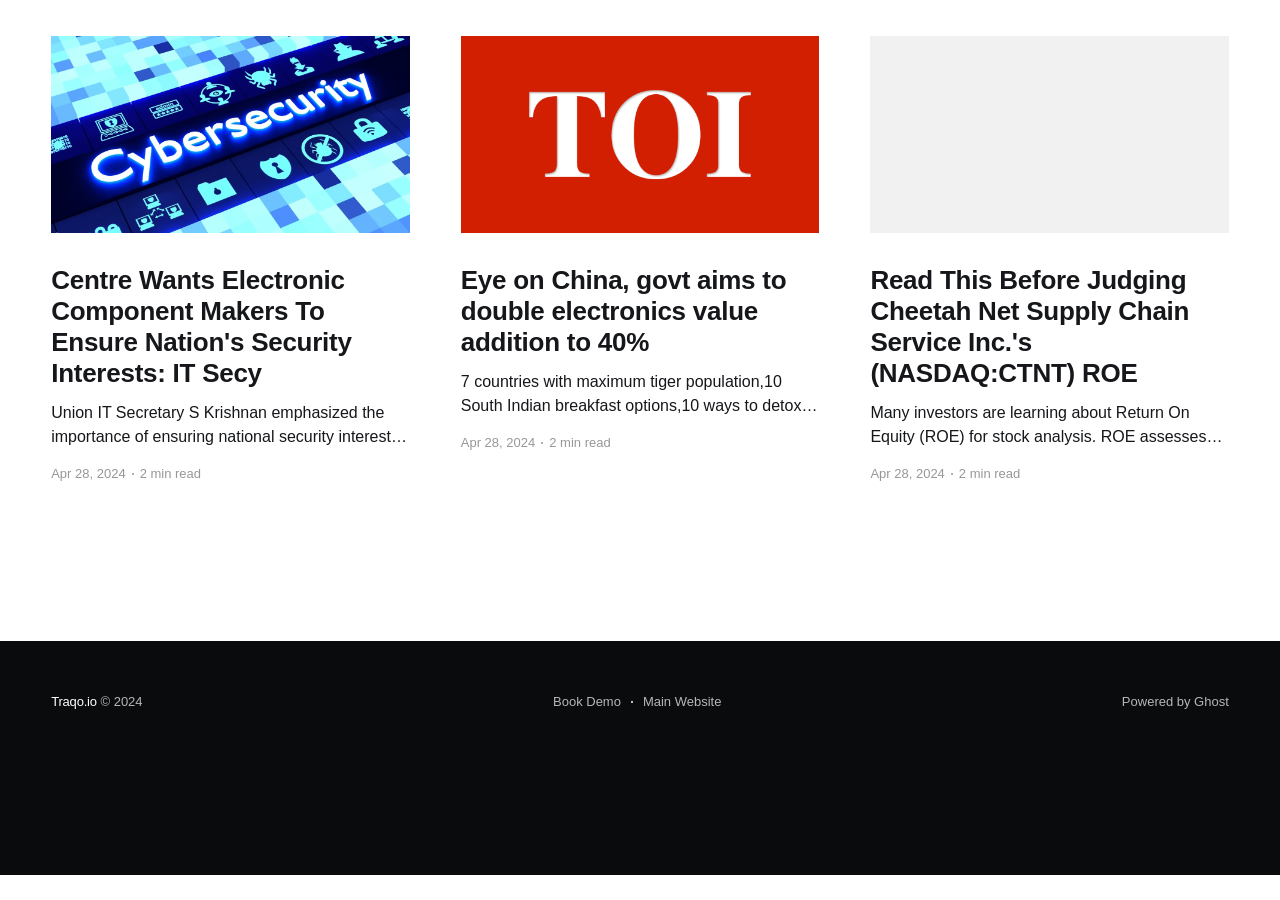Locate the bounding box coordinates of the element's region that should be clicked to carry out the following instruction: "Book a demo". The coordinates need to be four float numbers between 0 and 1, i.e., [left, top, right, bottom].

[0.432, 0.765, 0.485, 0.794]